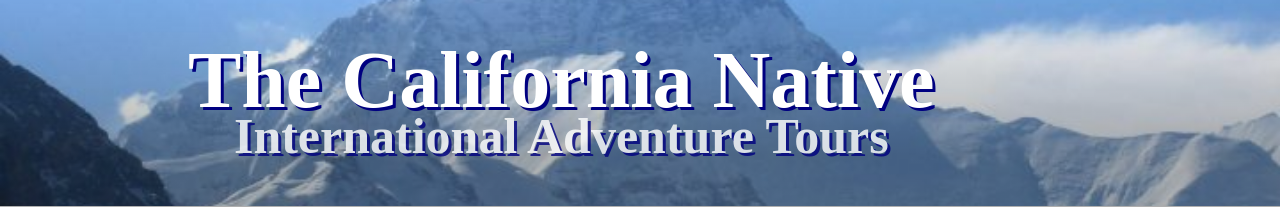What type of font is used for the company name?
Using the image, respond with a single word or phrase.

Bold, blue